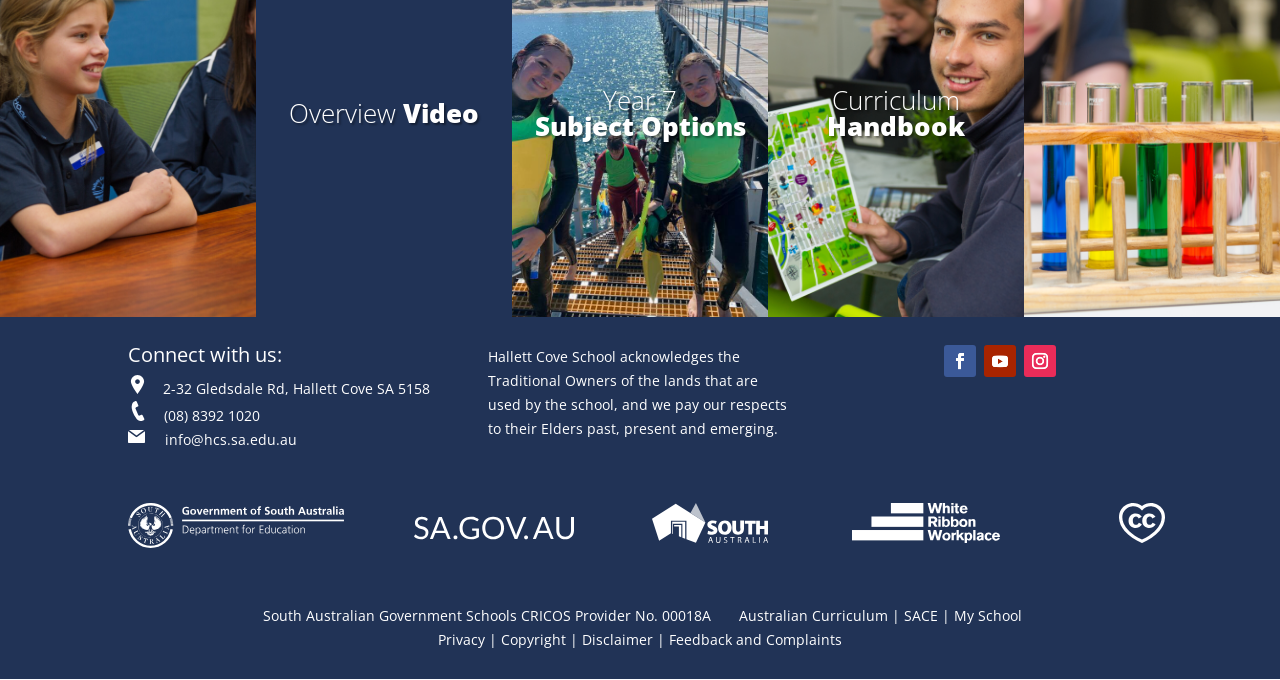Identify the bounding box coordinates of the area you need to click to perform the following instruction: "View the curriculum handbook".

[0.622, 0.334, 0.778, 0.439]